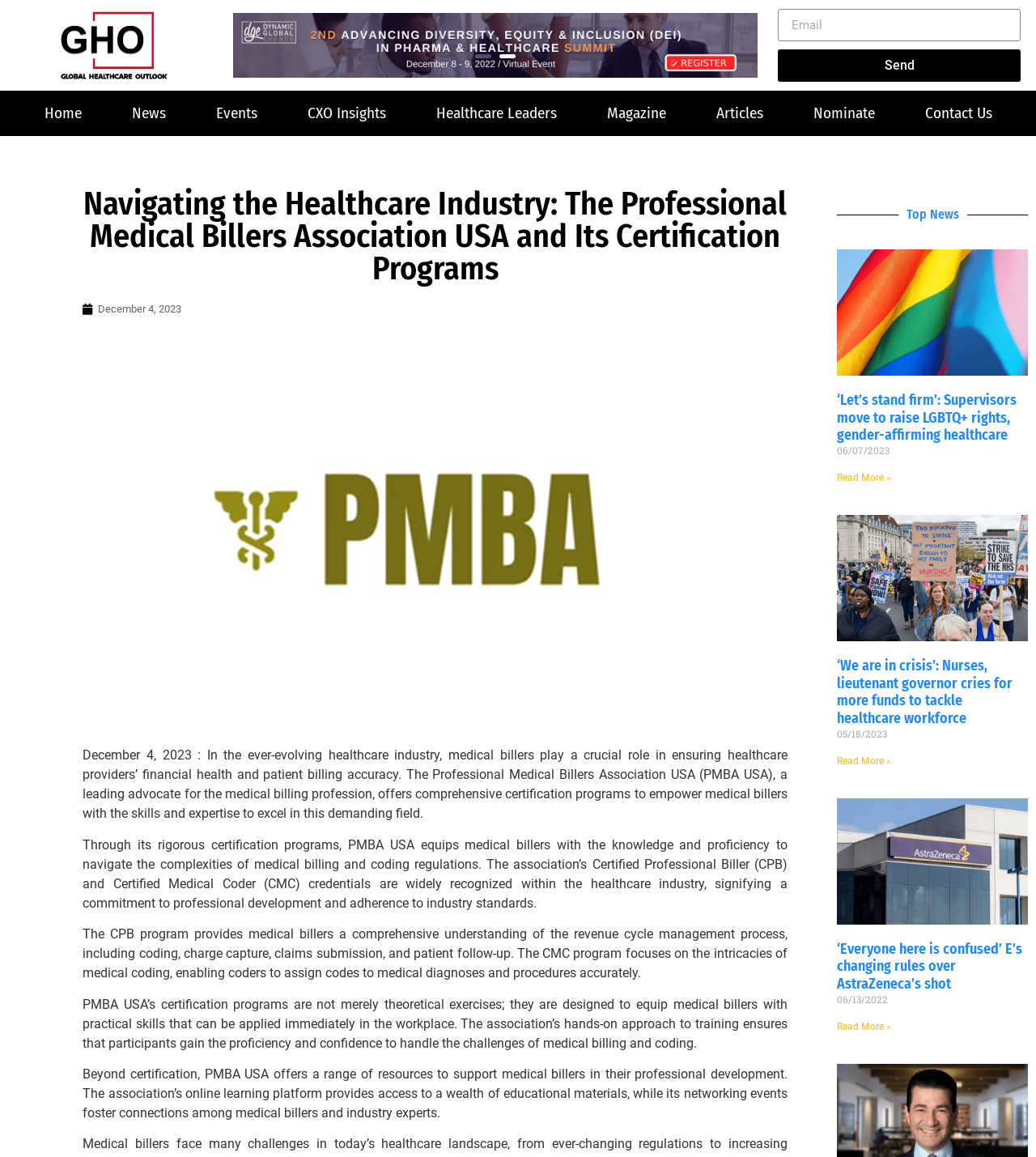What is the focus of the article 'Let's stand firm': Supervisors move to raise LGBTQ+ rights, gender-affirming healthcare?
Identify the answer in the screenshot and reply with a single word or phrase.

LGBTQ+ rights and gender-affirming healthcare